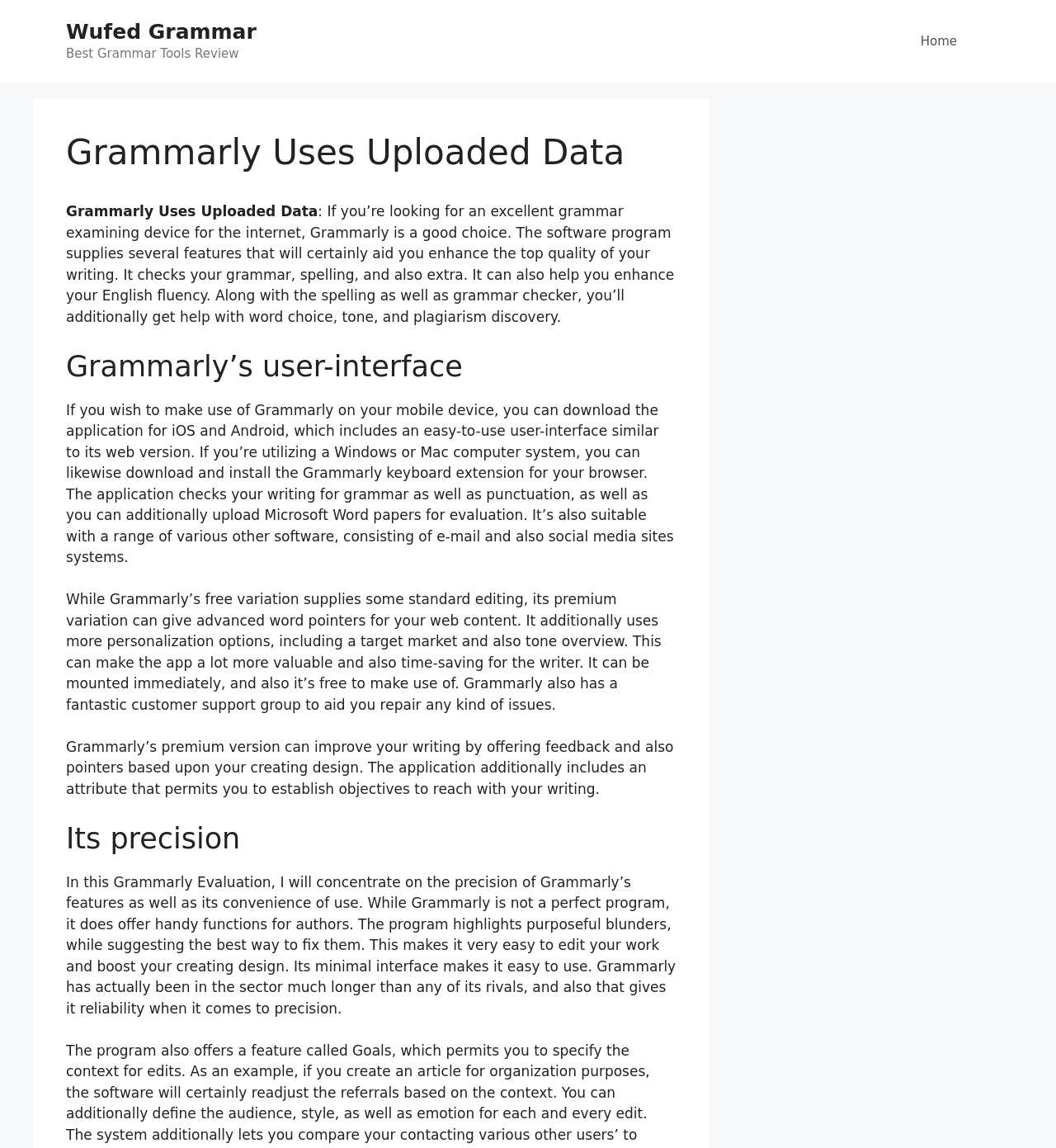What is the main topic of this webpage?
Refer to the image and answer the question using a single word or phrase.

Grammarly